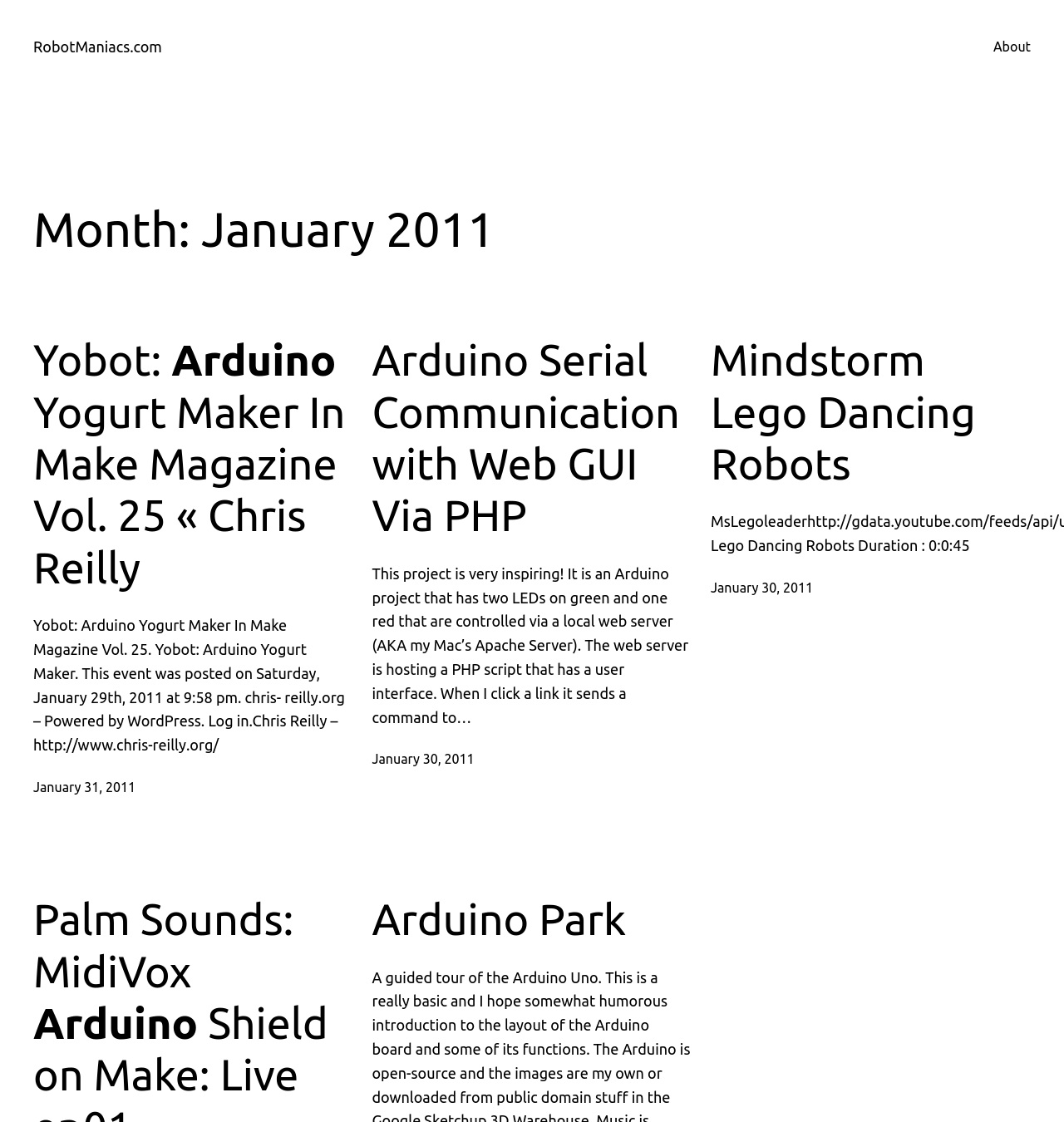Can you look at the image and give a comprehensive answer to the question:
What is the date of the second article?

The second article has a time element with a link to 'January 30, 2011', which indicates that the article was posted on this date.